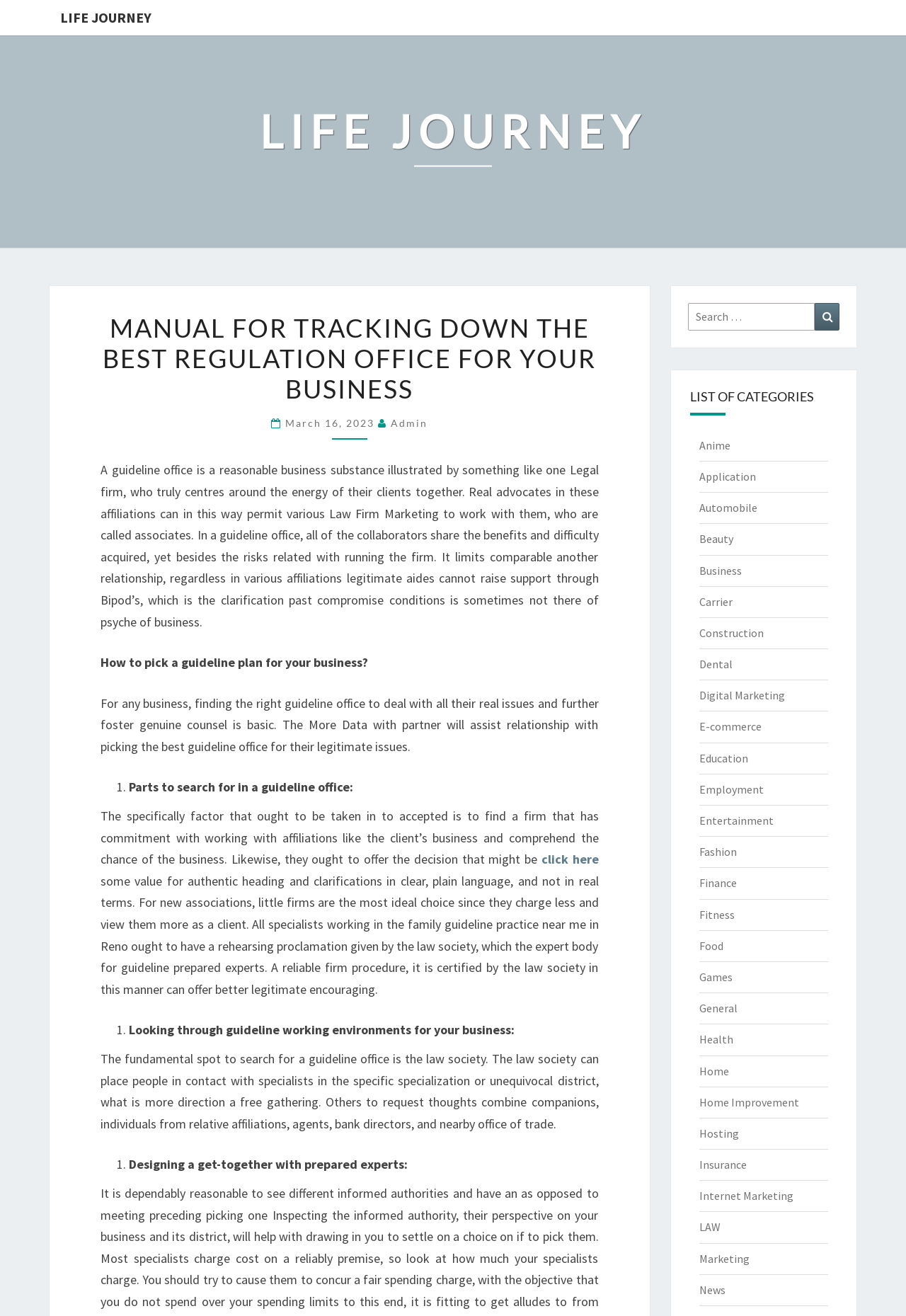What is the fundamental spot to search for a guideline office?
Answer with a single word or short phrase according to what you see in the image.

The law society